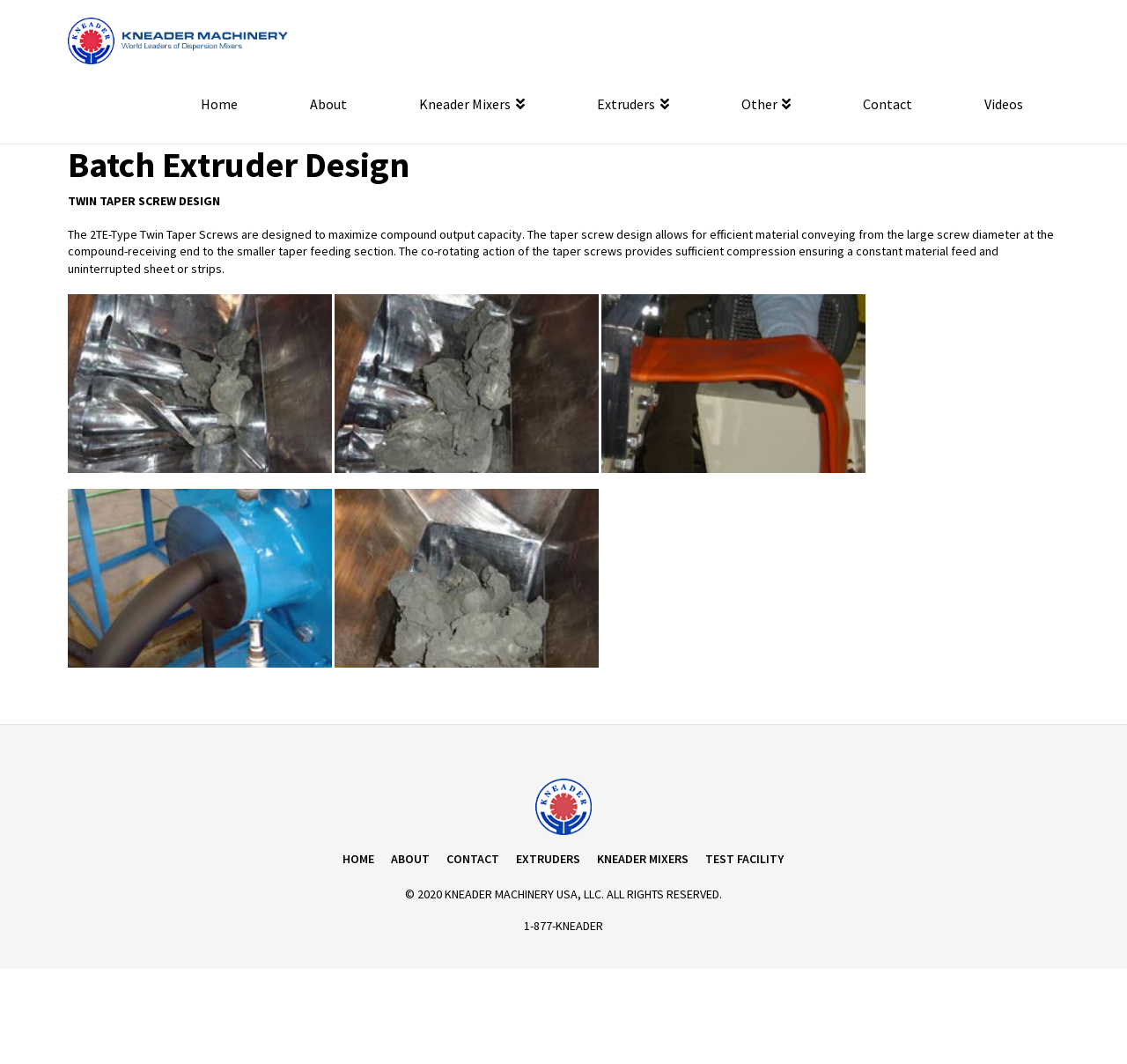Pinpoint the bounding box coordinates of the element to be clicked to execute the instruction: "Learn more about Kneader Mixers".

[0.34, 0.06, 0.498, 0.135]